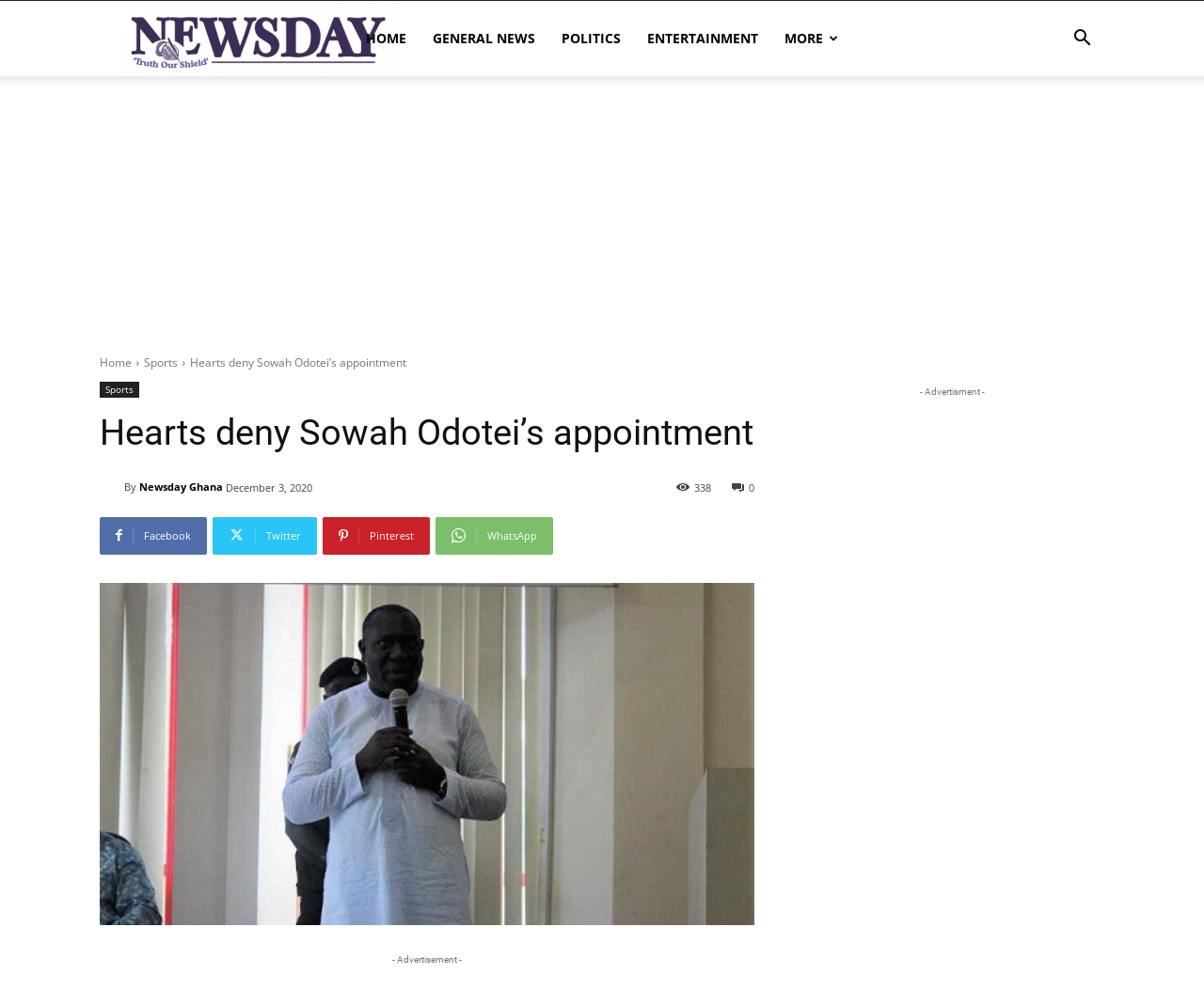Provide a brief response to the question below using one word or phrase:
How many people have viewed this article?

338